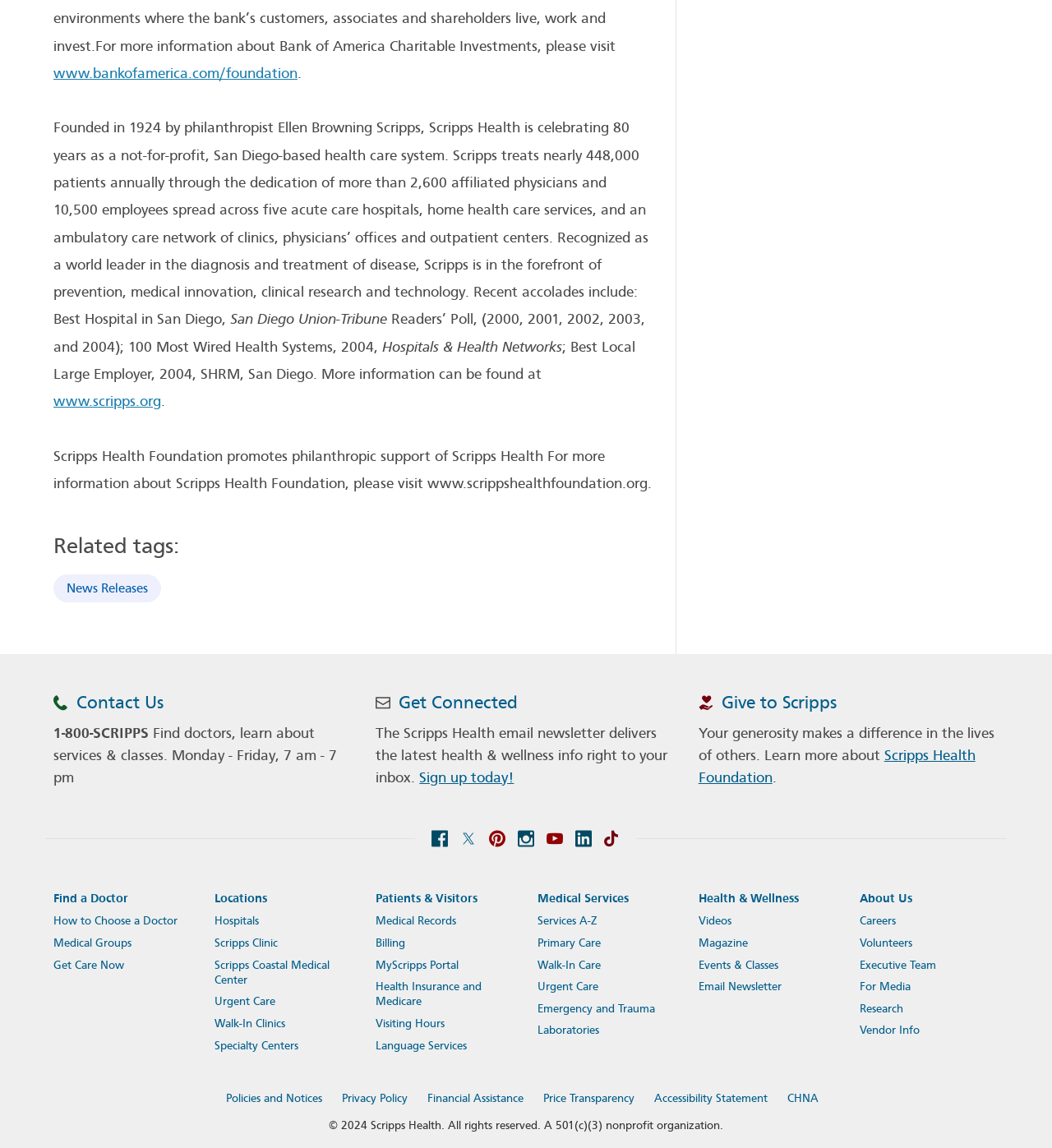Predict the bounding box coordinates for the UI element described as: "About Us". The coordinates should be four float numbers between 0 and 1, presented as [left, top, right, bottom].

[0.817, 0.776, 0.867, 0.789]